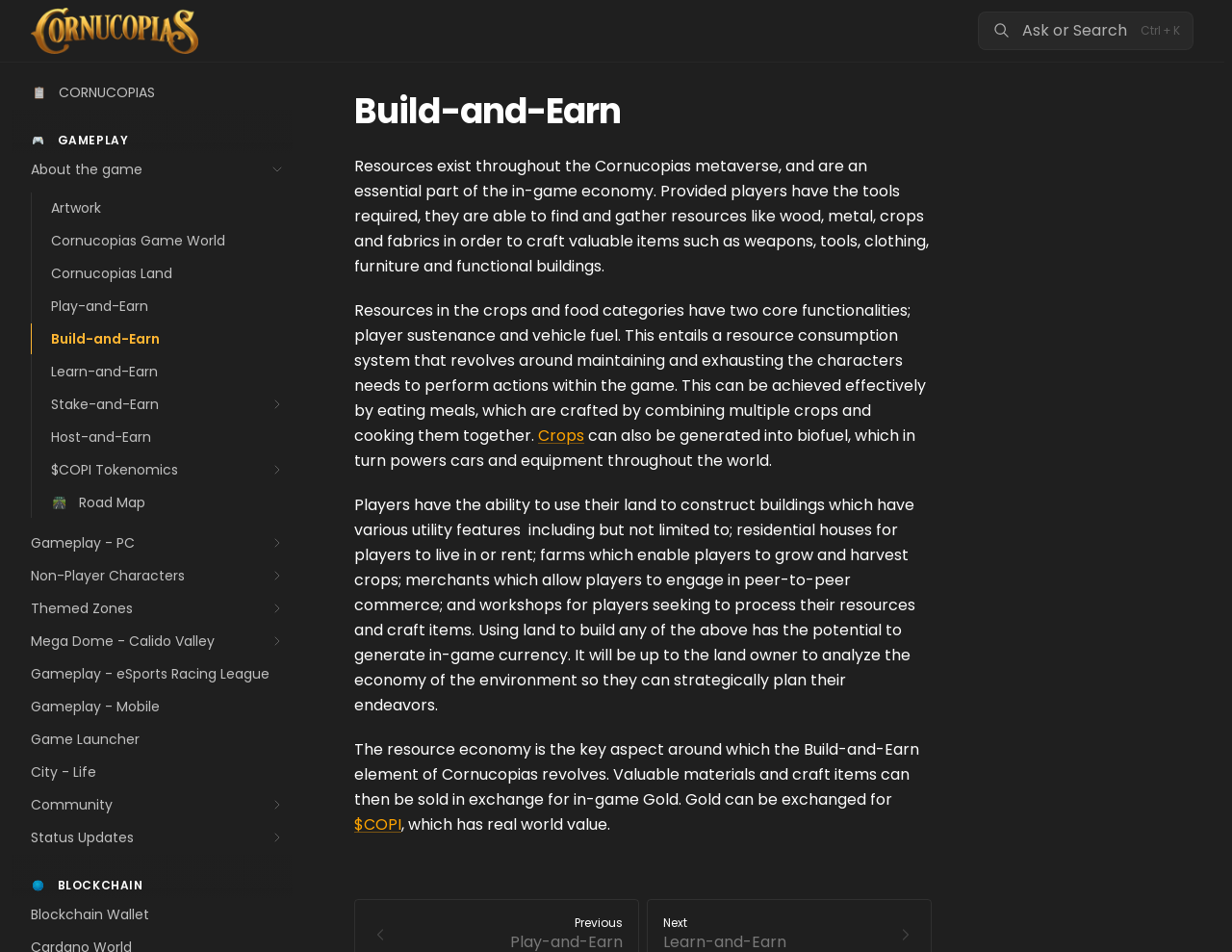Given the element description, predict the bounding box coordinates in the format (top-left x, top-left y, bottom-right x, bottom-right y), using floating point numbers between 0 and 1: Gameplay - PC

[0.009, 0.554, 0.238, 0.586]